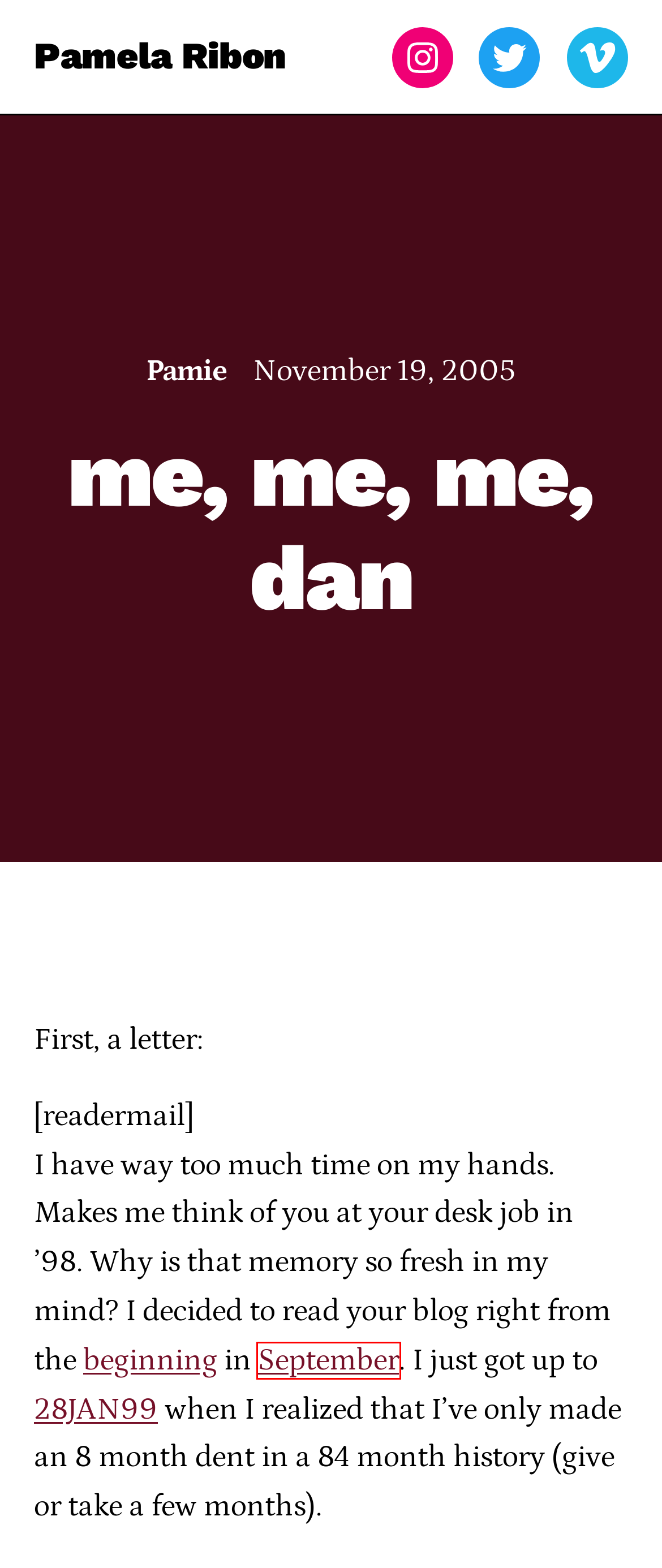Examine the webpage screenshot and identify the UI element enclosed in the red bounding box. Pick the webpage description that most accurately matches the new webpage after clicking the selected element. Here are the candidates:
A. September 1998 – Pamela Ribon
B. size does matter – Pamela Ribon
C. June 1998 – Pamela Ribon
D. Scissor Sisters: Scissor Sisters – Pamela Ribon
E. Dan – Pamela Ribon
F. Pamela Ribon – I write a lot. Sometimes it gets weird.
G. Amazon.com
H. Pamie – Pamela Ribon

A